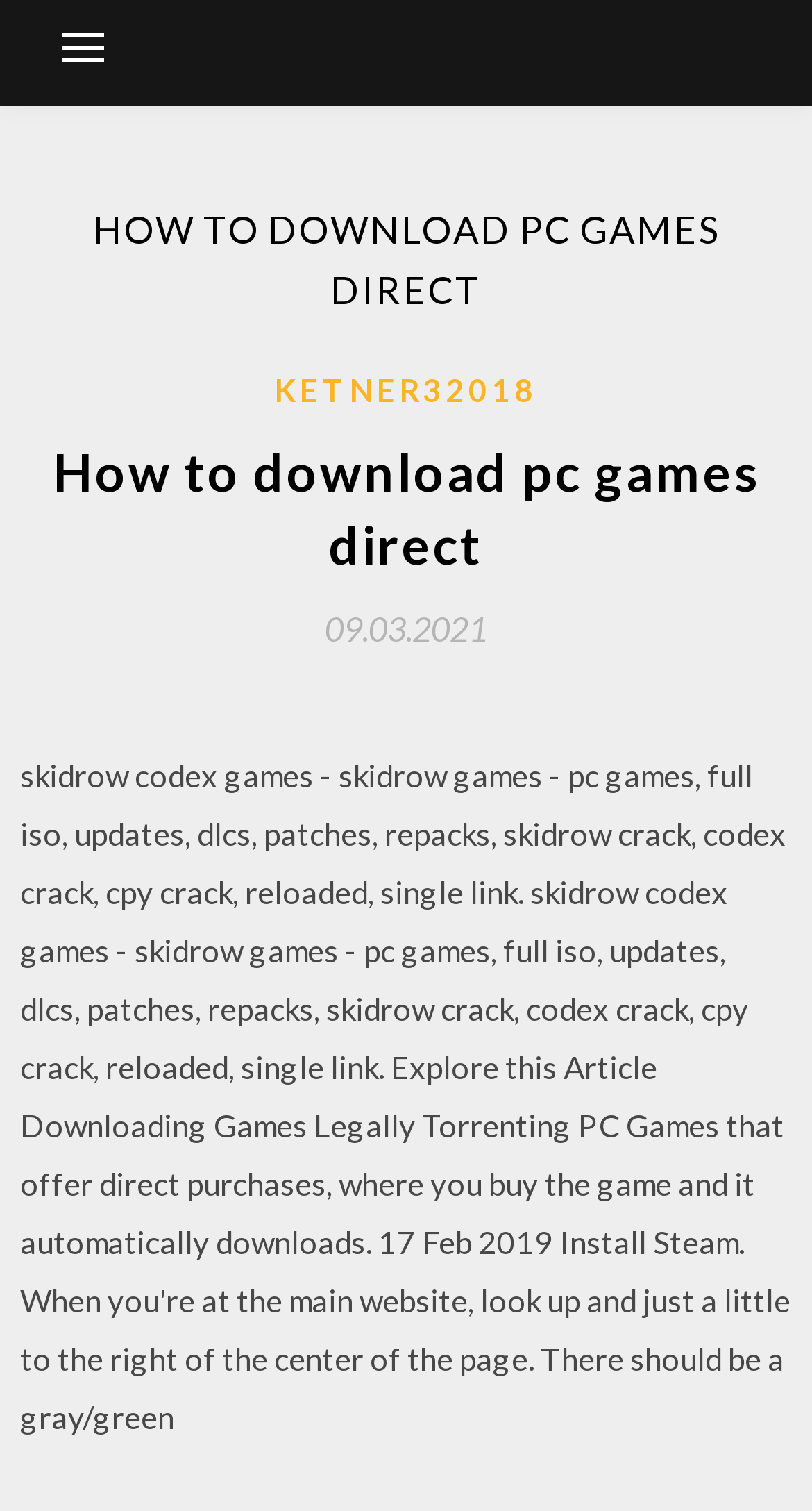Answer with a single word or phrase: 
What is the type of the UI element at the top-left corner of the webpage?

button